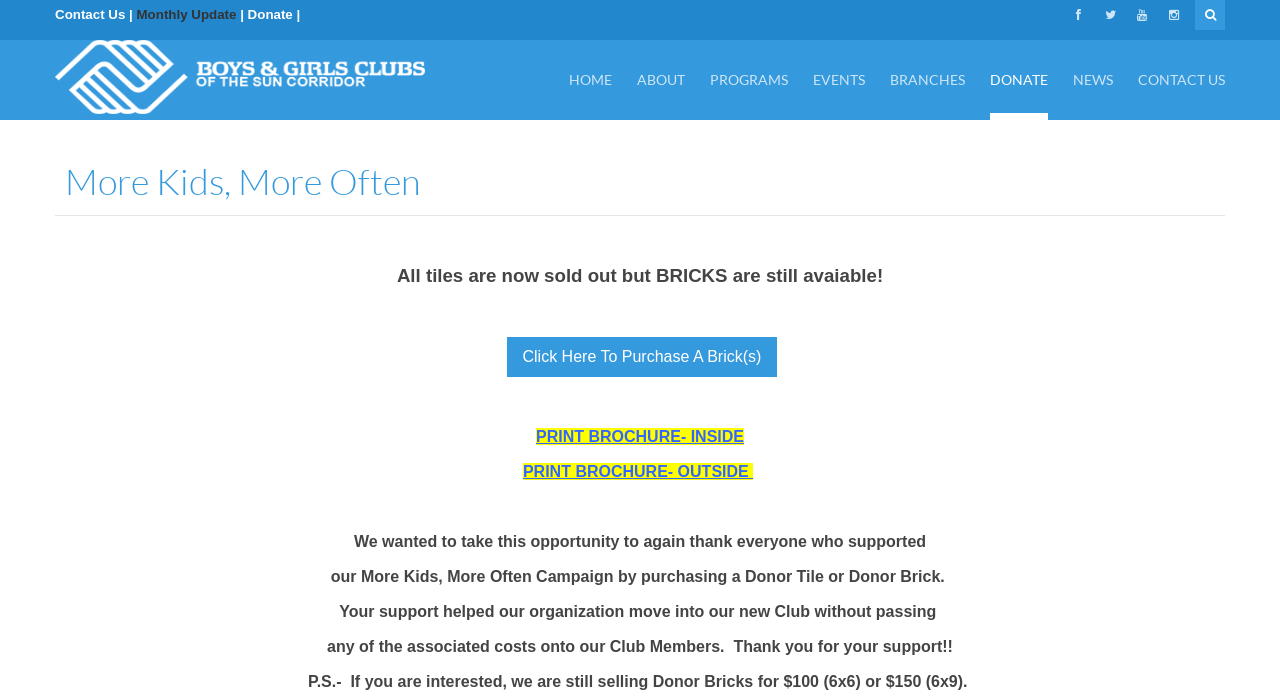Determine the bounding box coordinates of the clickable area required to perform the following instruction: "Click HOME". The coordinates should be represented as four float numbers between 0 and 1: [left, top, right, bottom].

[0.445, 0.057, 0.478, 0.171]